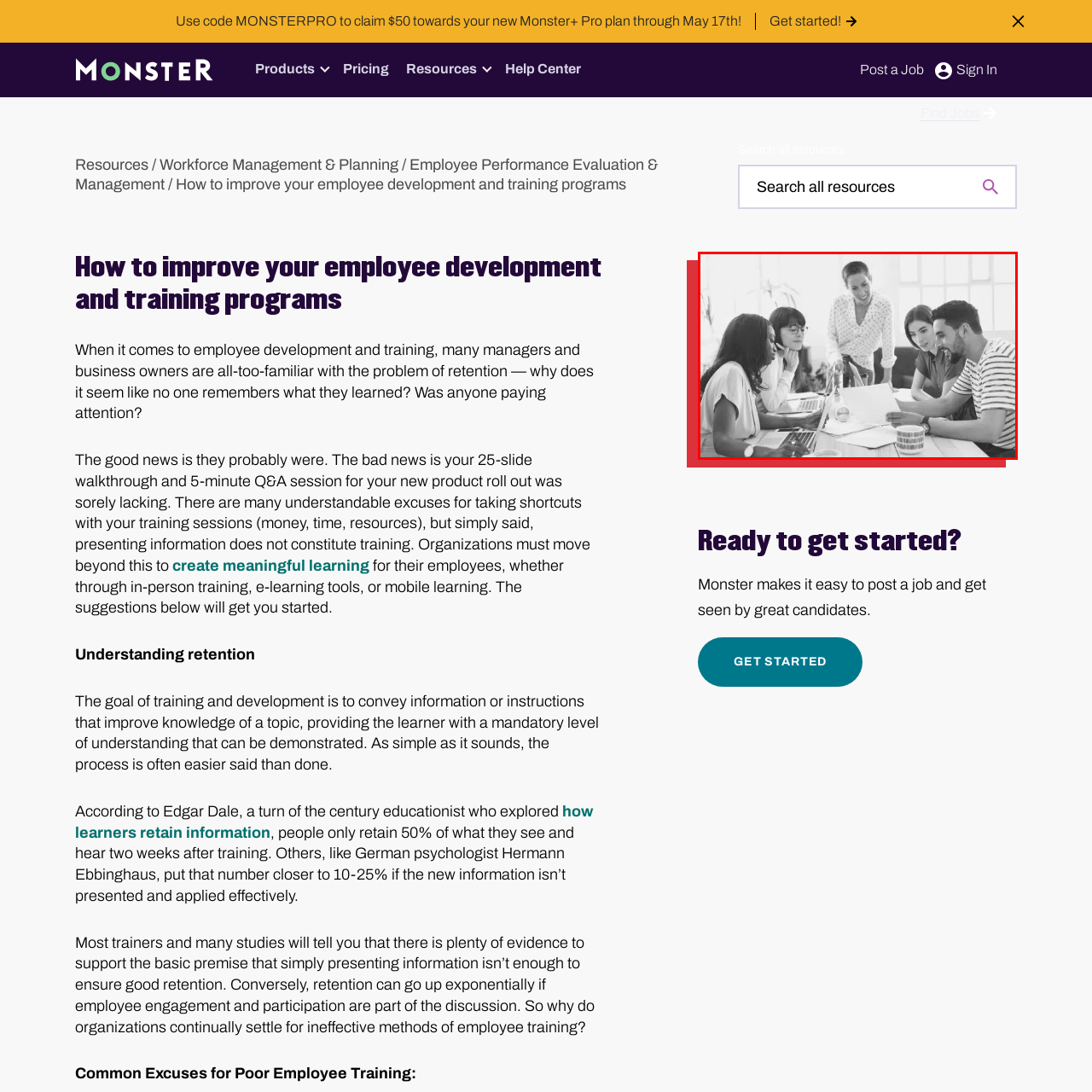Examine the content inside the red bounding box and offer a comprehensive answer to the following question using the details from the image: What is the likely project of the group?

The context of the image suggests that the group is likely involved in a project related to employee performance evaluation and improvement strategies, as they are discussing documents and exhibiting expressions of concentration and enthusiasm, indicating a focus on maximizing learning outcomes.